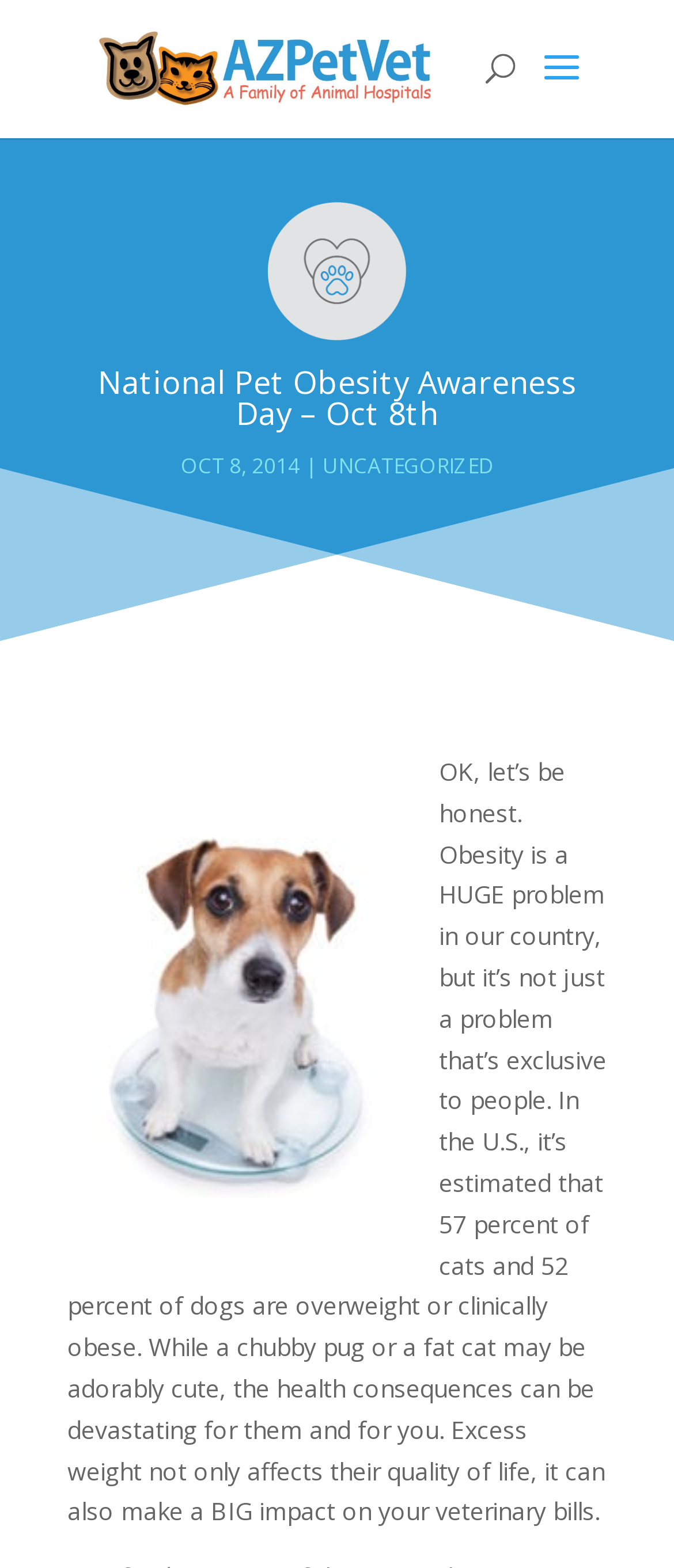What is the impact of excess weight on pets' quality of life?
Using the screenshot, give a one-word or short phrase answer.

Devastating